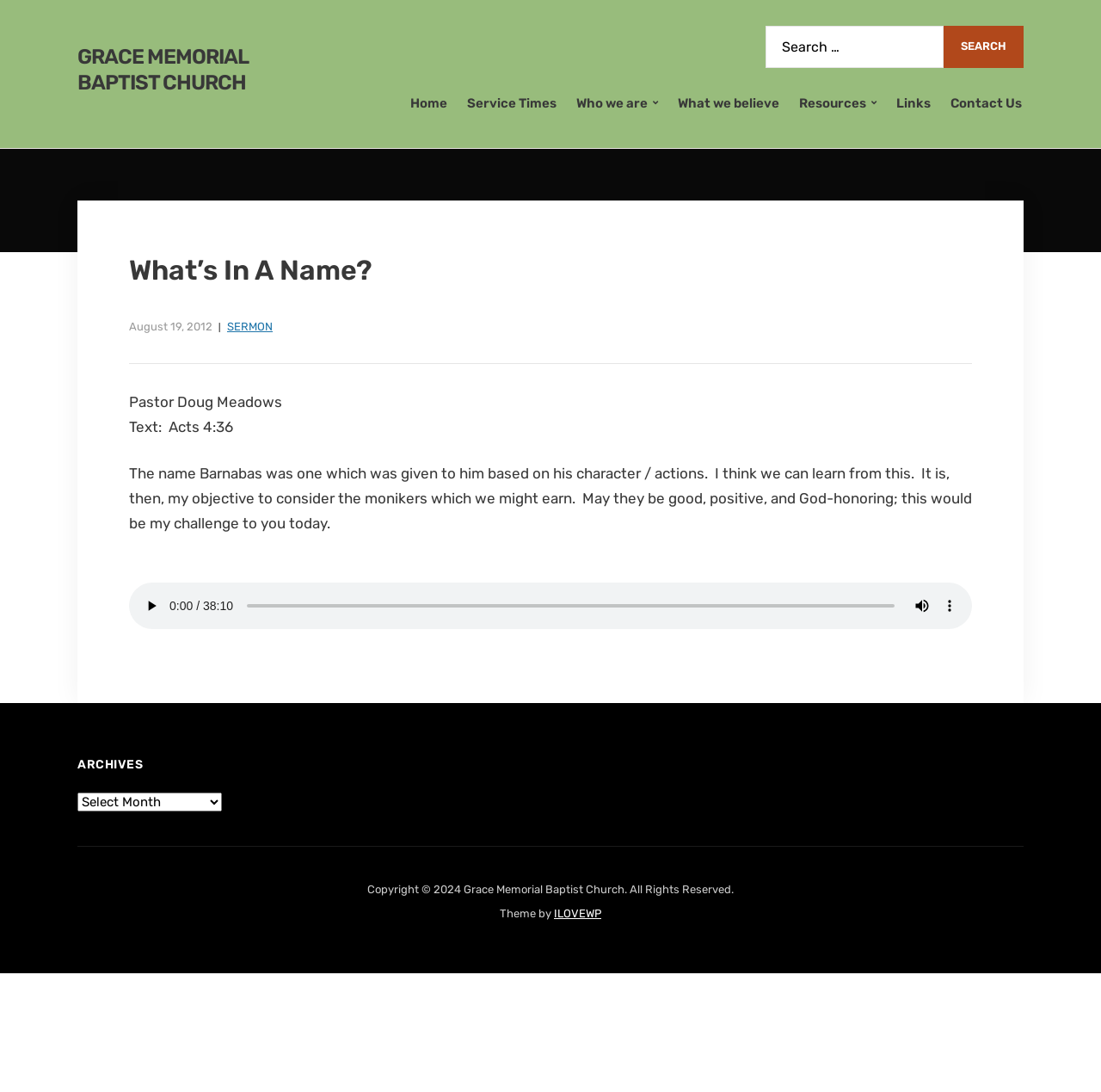Use the details in the image to answer the question thoroughly: 
What is the copyright year of the website?

I found the answer by looking at the bottom of the webpage, where it says 'Copyright © 2024 Grace Memorial Baptist Church. All Rights Reserved'.